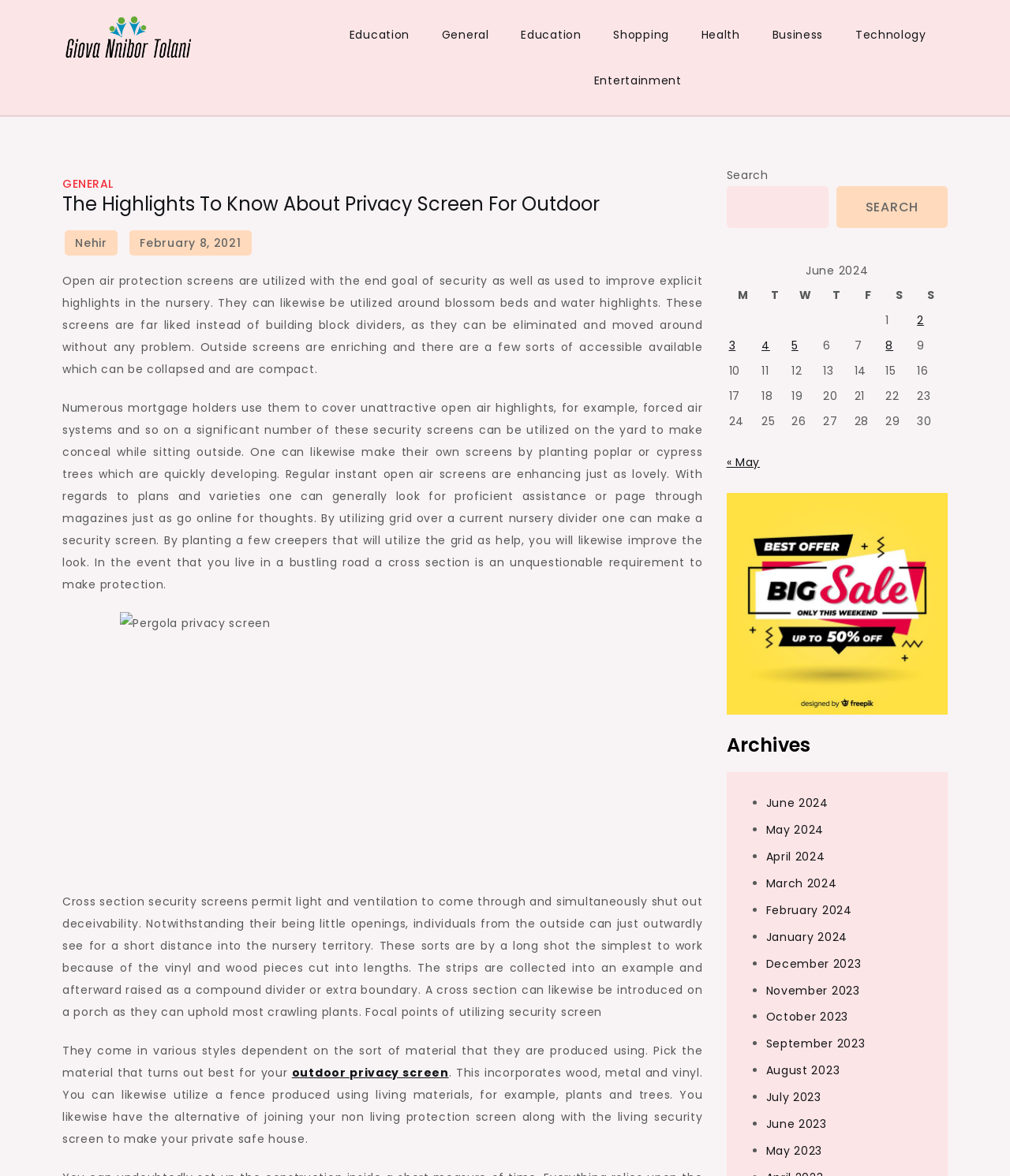Kindly respond to the following question with a single word or a brief phrase: 
What is the benefit of using a mesh screen?

permits light and ventilation